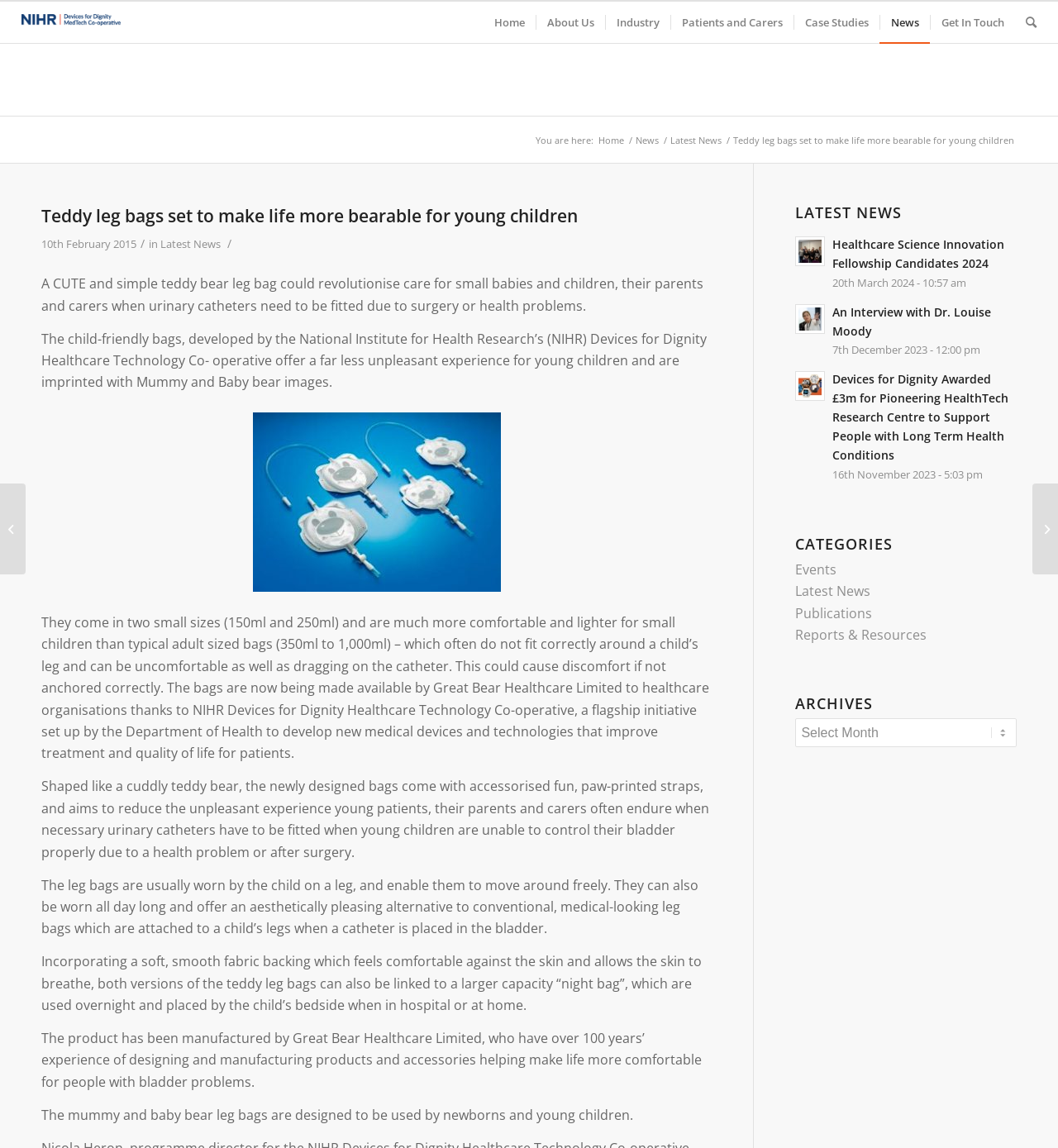Can you find the bounding box coordinates for the element that needs to be clicked to execute this instruction: "Read the latest news"? The coordinates should be given as four float numbers between 0 and 1, i.e., [left, top, right, bottom].

[0.752, 0.203, 0.961, 0.255]